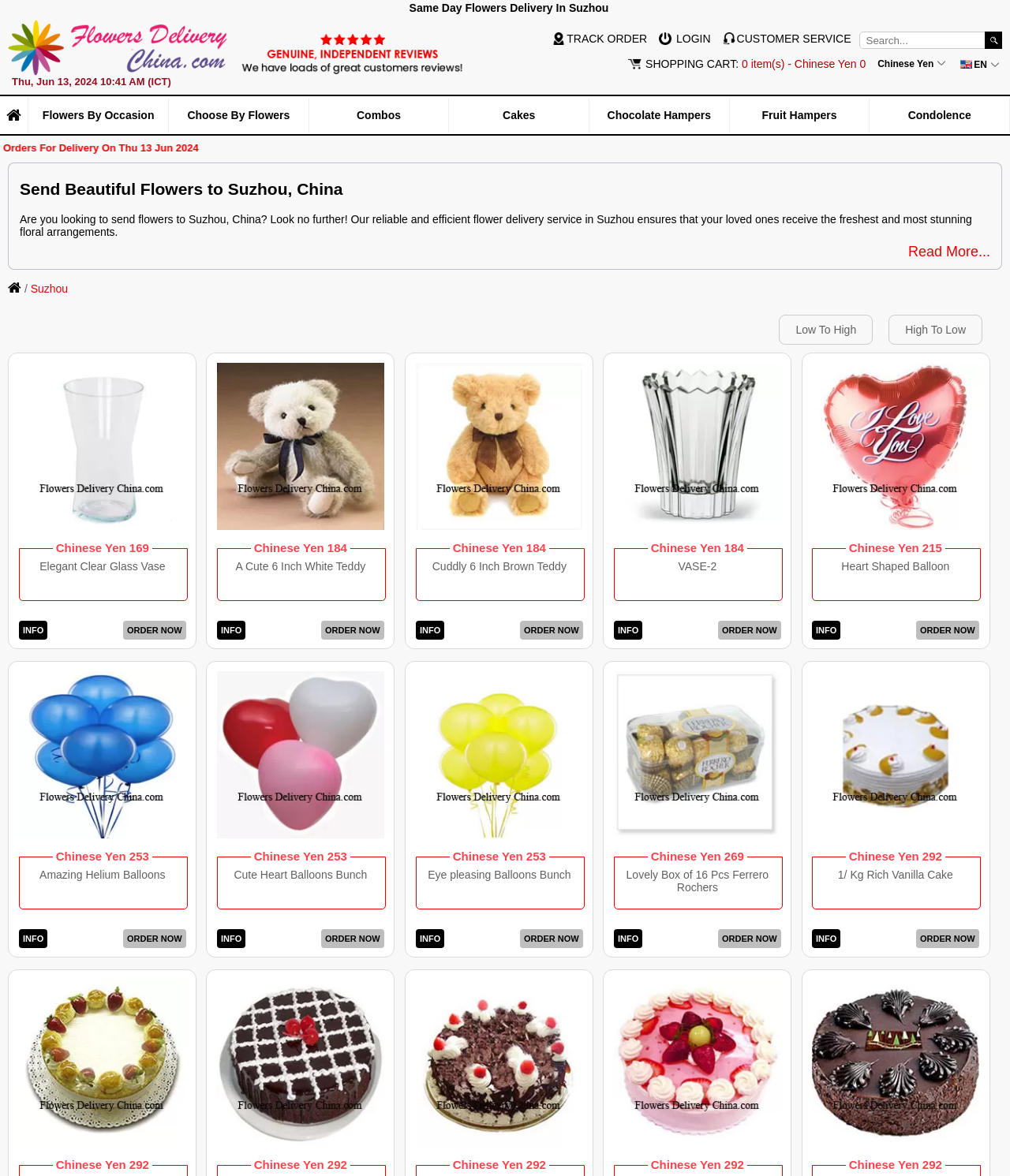Determine the bounding box coordinates of the region to click in order to accomplish the following instruction: "Login to your account". Provide the coordinates as four float numbers between 0 and 1, specifically [left, top, right, bottom].

[0.652, 0.027, 0.704, 0.038]